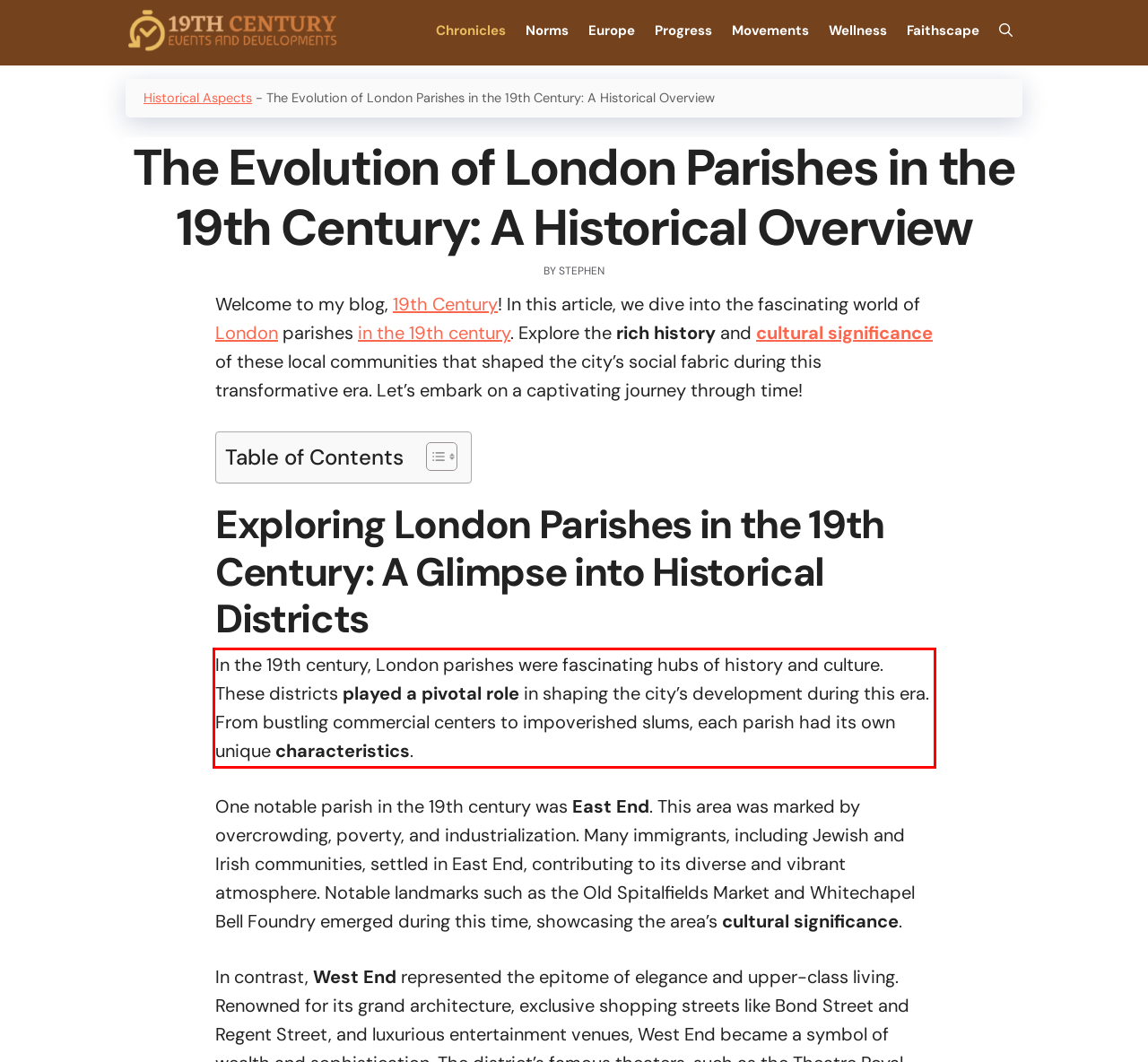Examine the screenshot of the webpage, locate the red bounding box, and perform OCR to extract the text contained within it.

In the 19th century, London parishes were fascinating hubs of history and culture. These districts played a pivotal role in shaping the city’s development during this era. From bustling commercial centers to impoverished slums, each parish had its own unique characteristics.